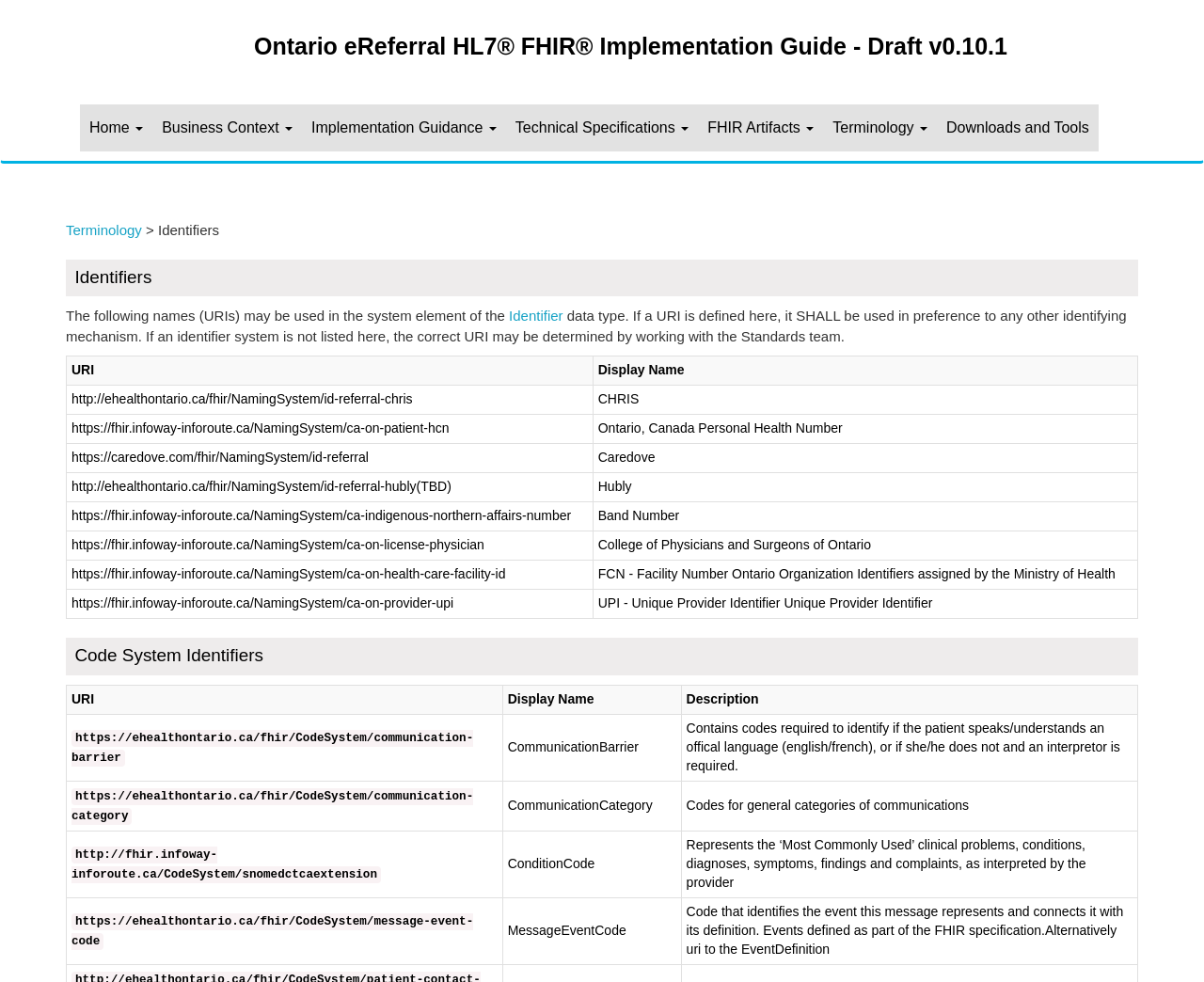How many rows are in the Code System Identifiers table?
Look at the image and respond with a one-word or short-phrase answer.

5